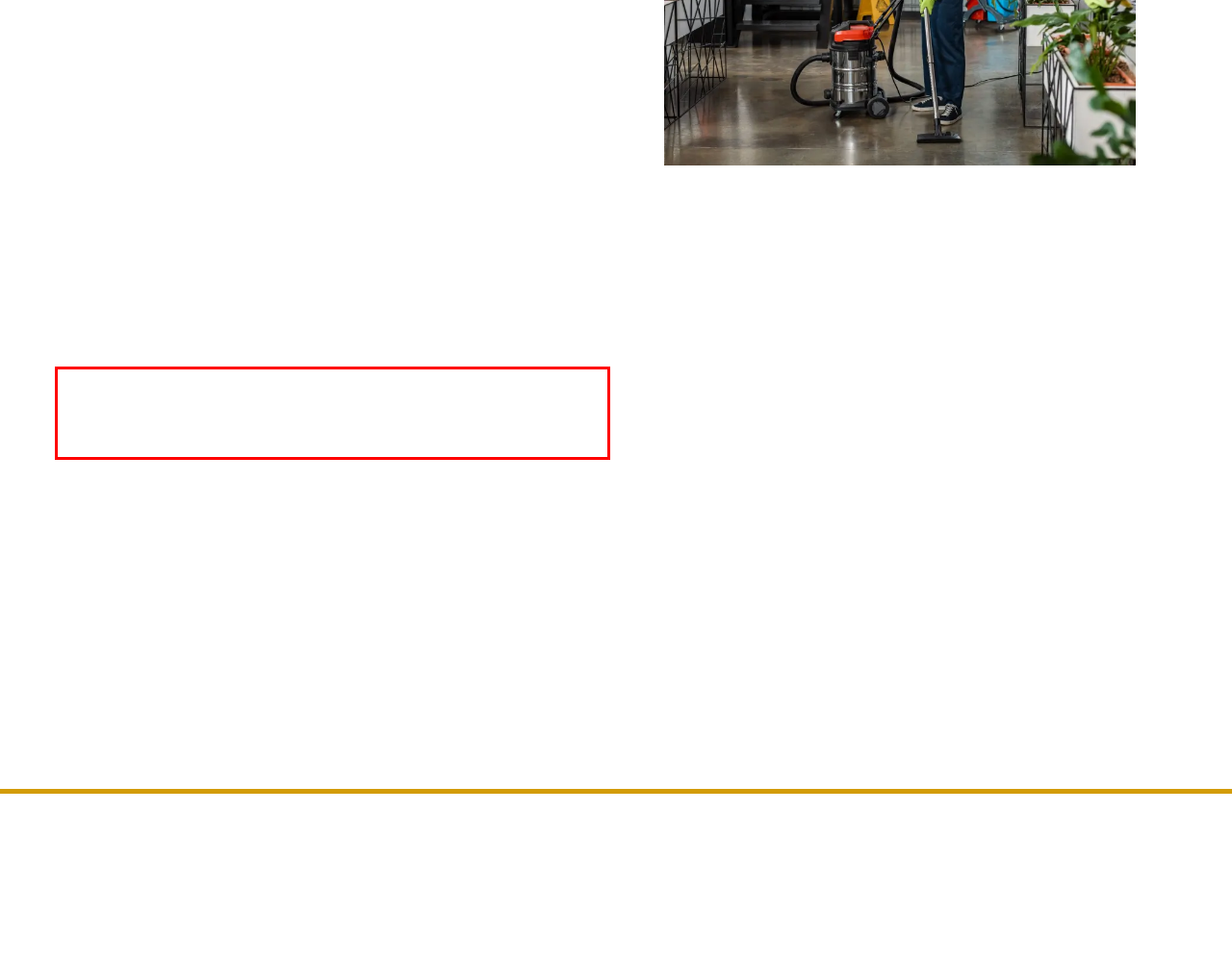Please look at the screenshot provided and find the red bounding box. Extract the text content contained within this bounding box.

Envision a sparkling clean Duba space with eco-friendly waste management, professional security, and beautiful landscapes. Our cleaning, waste disposal, security, and landscaping services contribute to a comfortable, secure, and visually pleasing environment in your Duba facility.